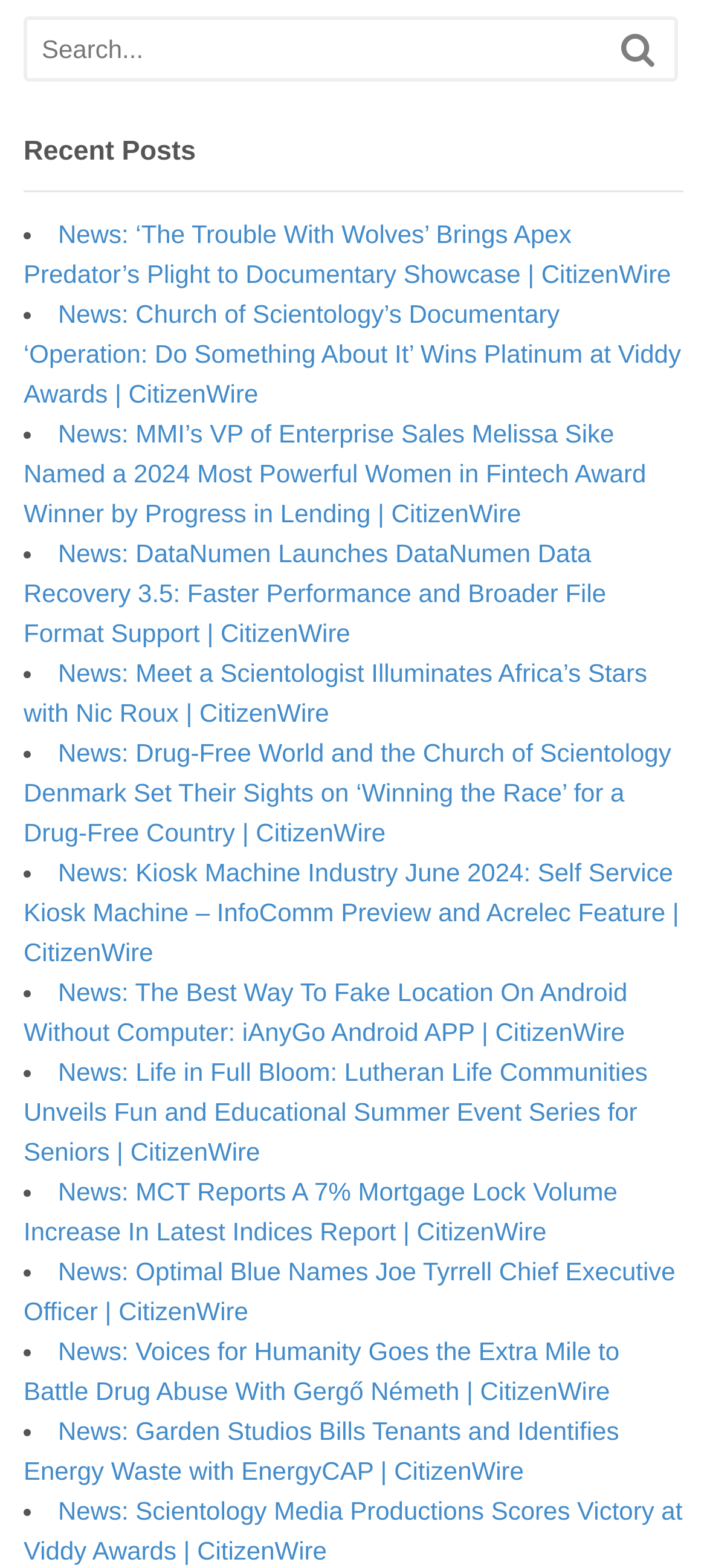Please examine the image and provide a detailed answer to the question: What is the theme of the news articles?

The news articles listed on the webpage cover a wide range of topics, including documentaries, awards, fintech, and more, indicating that the theme of the news articles is varied and not limited to a specific topic.